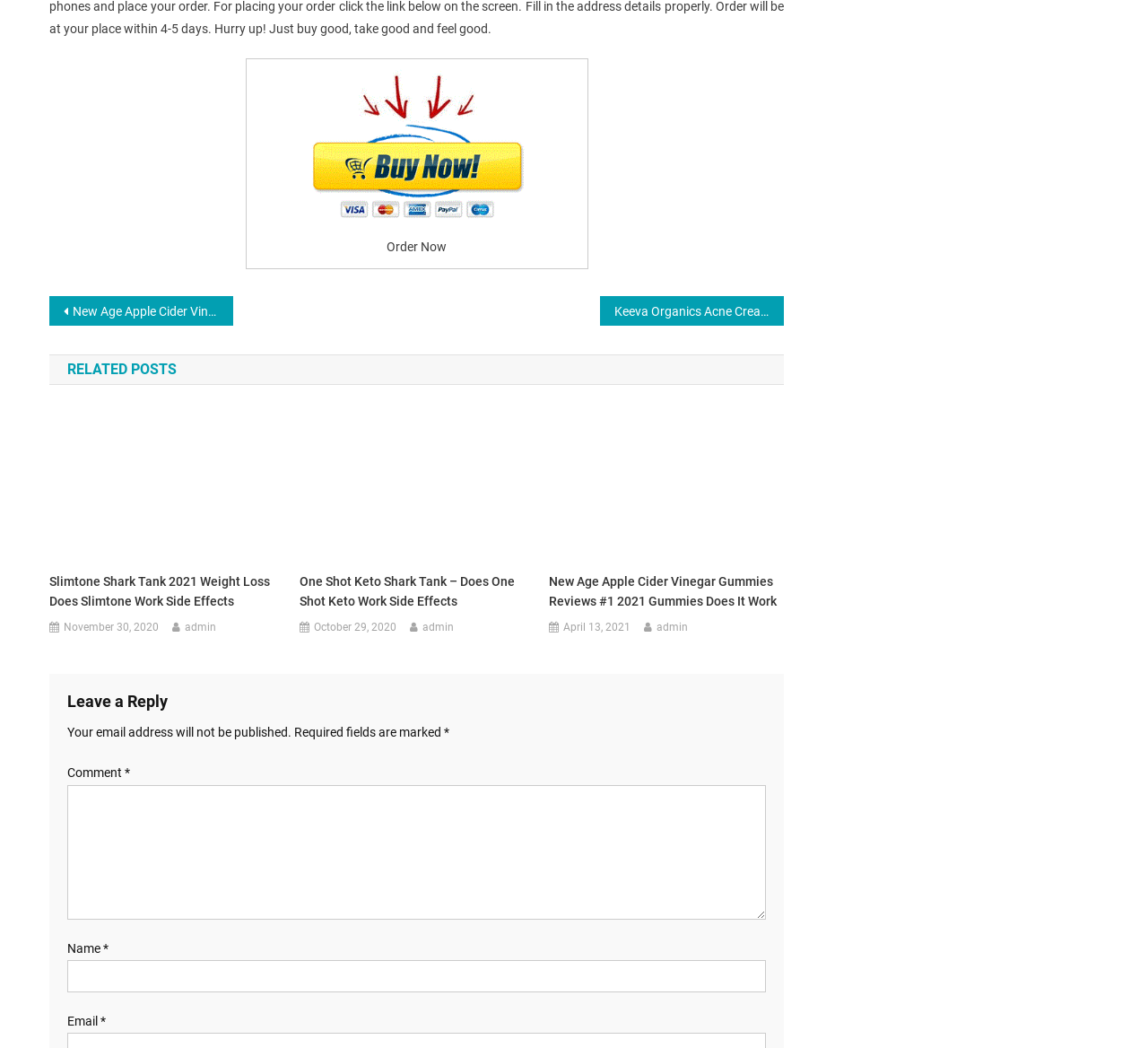Please reply with a single word or brief phrase to the question: 
How many links are there in the 'RELATED POSTS' section?

4